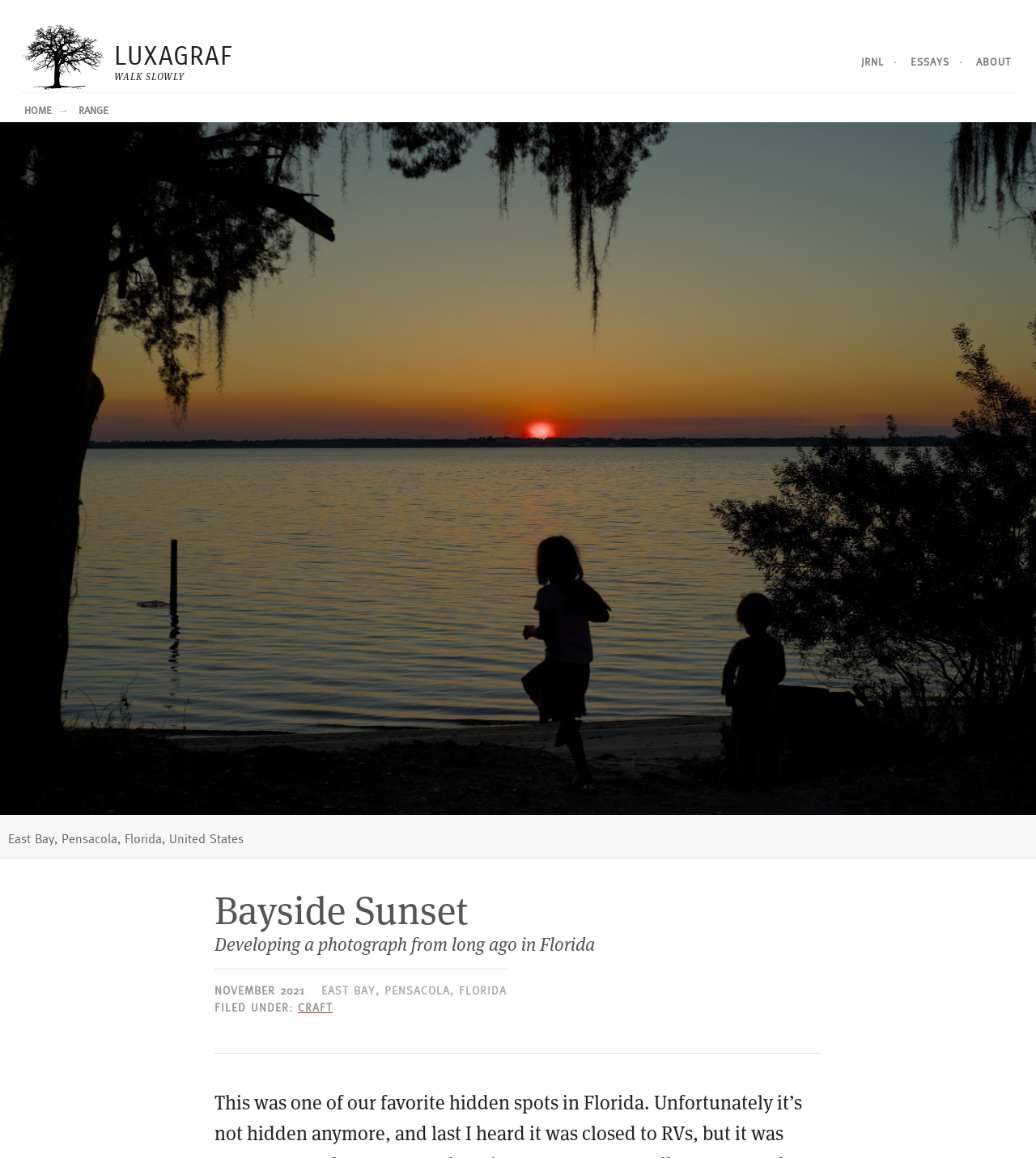Locate the bounding box coordinates of the item that should be clicked to fulfill the instruction: "go to home page".

[0.02, 0.032, 0.225, 0.066]